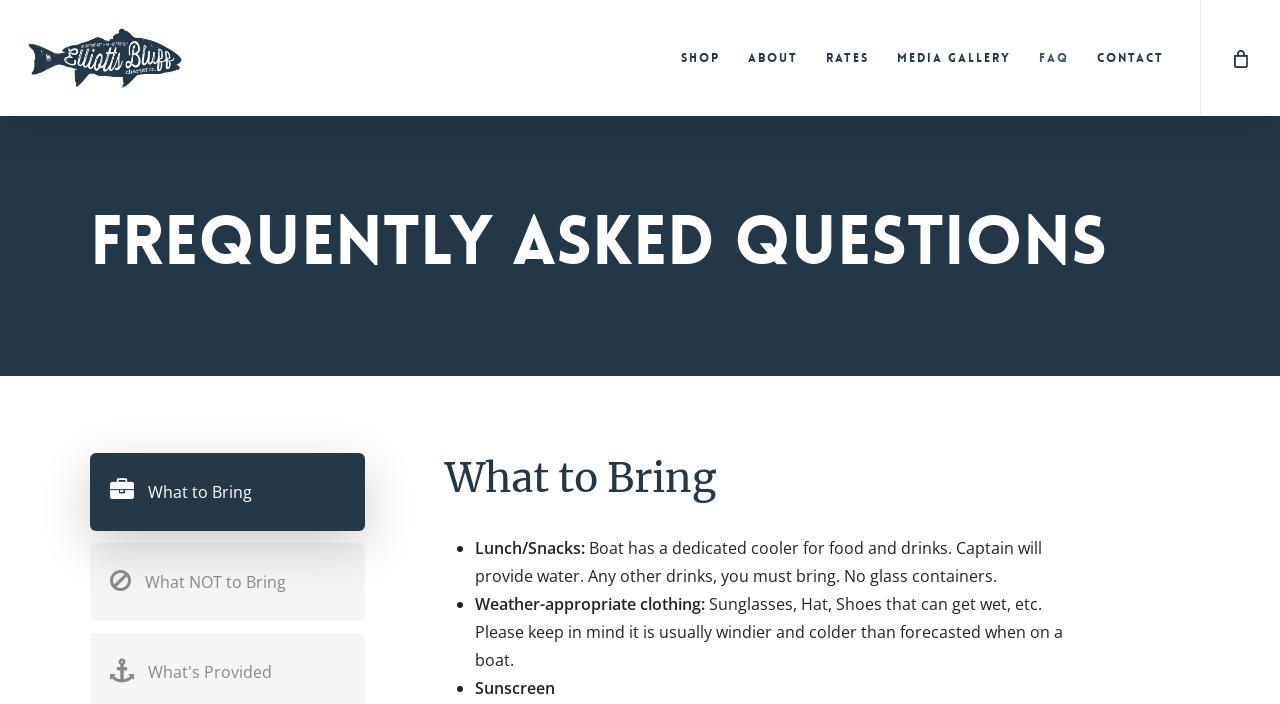Produce a meticulous description of the webpage.

The webpage is about Frequently Asked Questions (FAQ) for Elliotts Bluff Charters. At the top left, there is a logo of Elliotts Bluff Charters, which is an image and a link. Below the logo, there is a navigation menu with links to different sections of the website, including Shop, About, Rates, Media Gallery, FAQ, and Contact.

On the top right, there is a cart icon with a link to view the cart contents. The cart is currently empty, as indicated by the heading "No products in the cart." Below the cart icon, there is a link to go back to the shop.

The main content of the webpage is the FAQ section, which is divided into two categories: What to Bring and What NOT to Bring. The What to Bring section has three list items, each with a bullet point and a description. The list items include Lunch/Snacks, Weather-appropriate clothing, and Sunscreen. Each description provides detailed information about what to bring on the charter.

The layout of the webpage is organized, with clear headings and concise text. The navigation menu and cart icon are easily accessible at the top of the page, and the FAQ section is well-structured and easy to read.